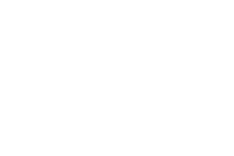Offer a meticulous description of the image.

The image likely represents a visual element related to the content of the webpage titled "To call that 'writing'? by Joa Hug." It appears to be part of a media or interactive element, given its placement in the context of a video player interface. The page discusses themes around writing, inscription, and the philosophical exploration of what it means to write, drawing from various theoretical frameworks.

This specific image could serve as a graphical representation, possibly conveying aspects of writing or thought processes that align with the text surrounding it. The inclusion of functional components like video playback and interaction suggests that the image may complement the discussion on writing by providing visual stimuli or enhancing the viewer's understanding of the presented ideas.